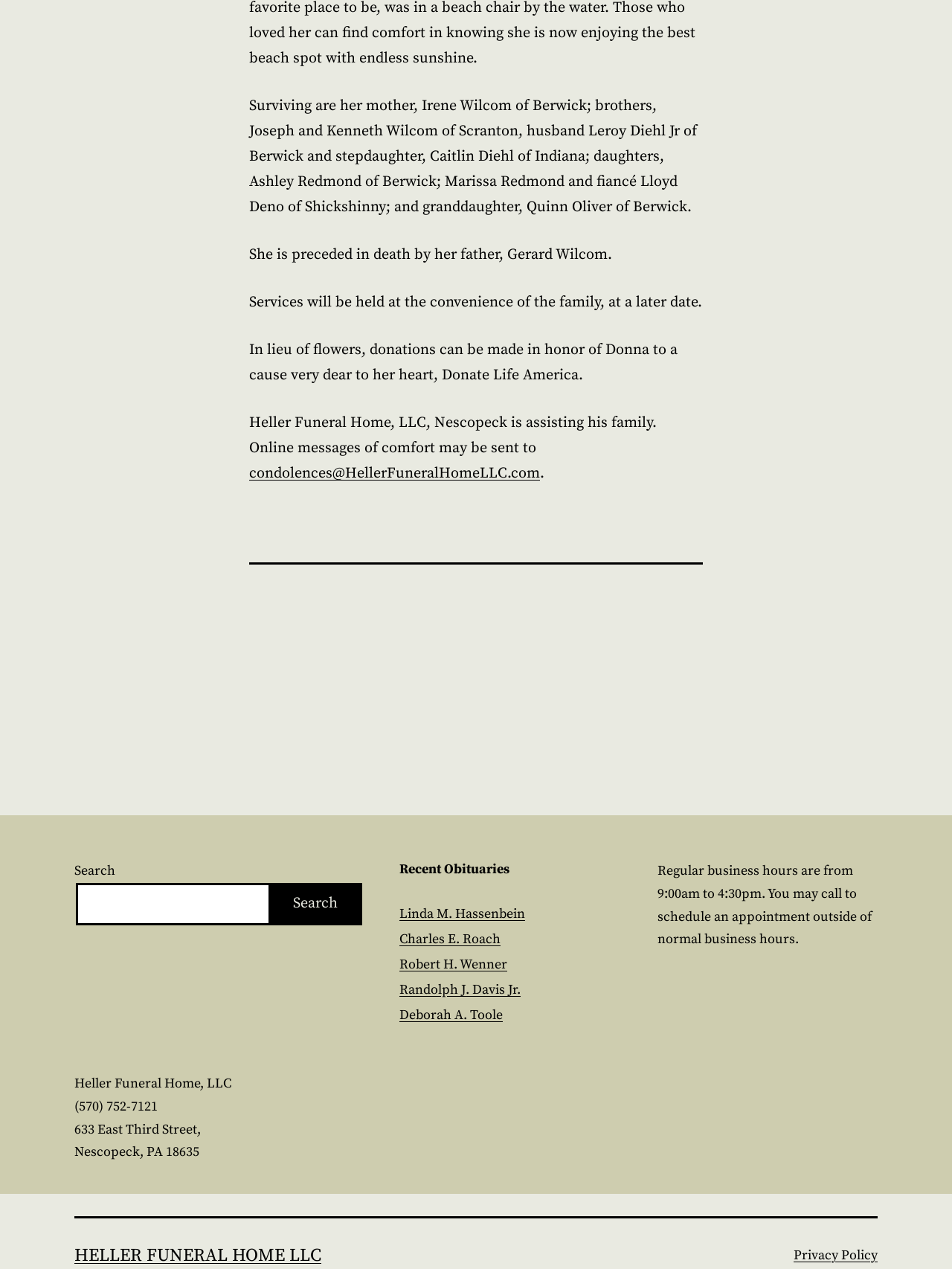Give a one-word or short phrase answer to this question: 
What is the name of the funeral home?

Heller Funeral Home, LLC